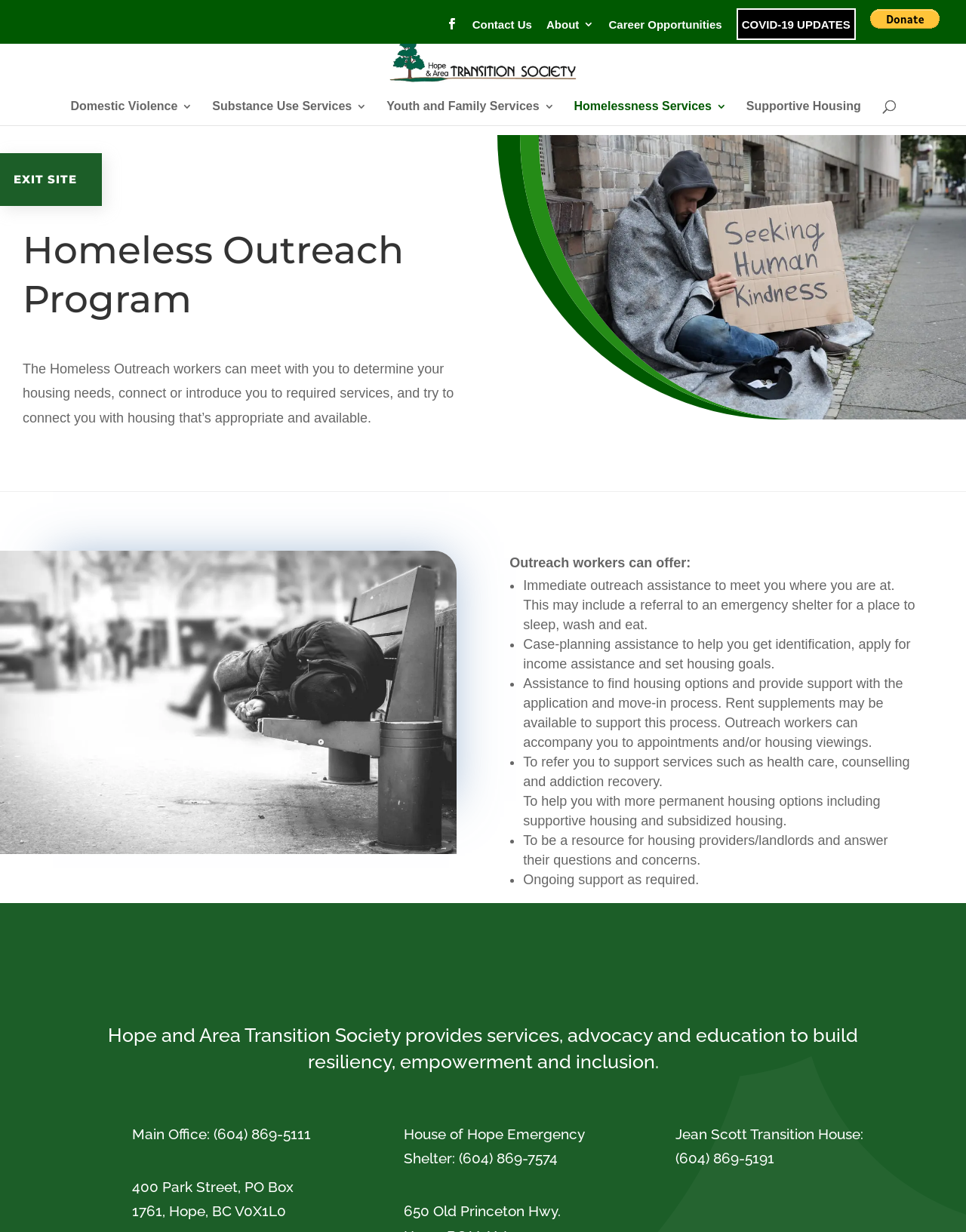Specify the bounding box coordinates for the region that must be clicked to perform the given instruction: "Click Homelessness Services 3".

[0.594, 0.082, 0.752, 0.102]